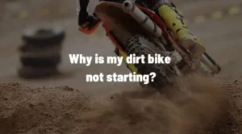Please provide a brief answer to the question using only one word or phrase: 
What is the main concern of the dirt bike owner?

Not starting